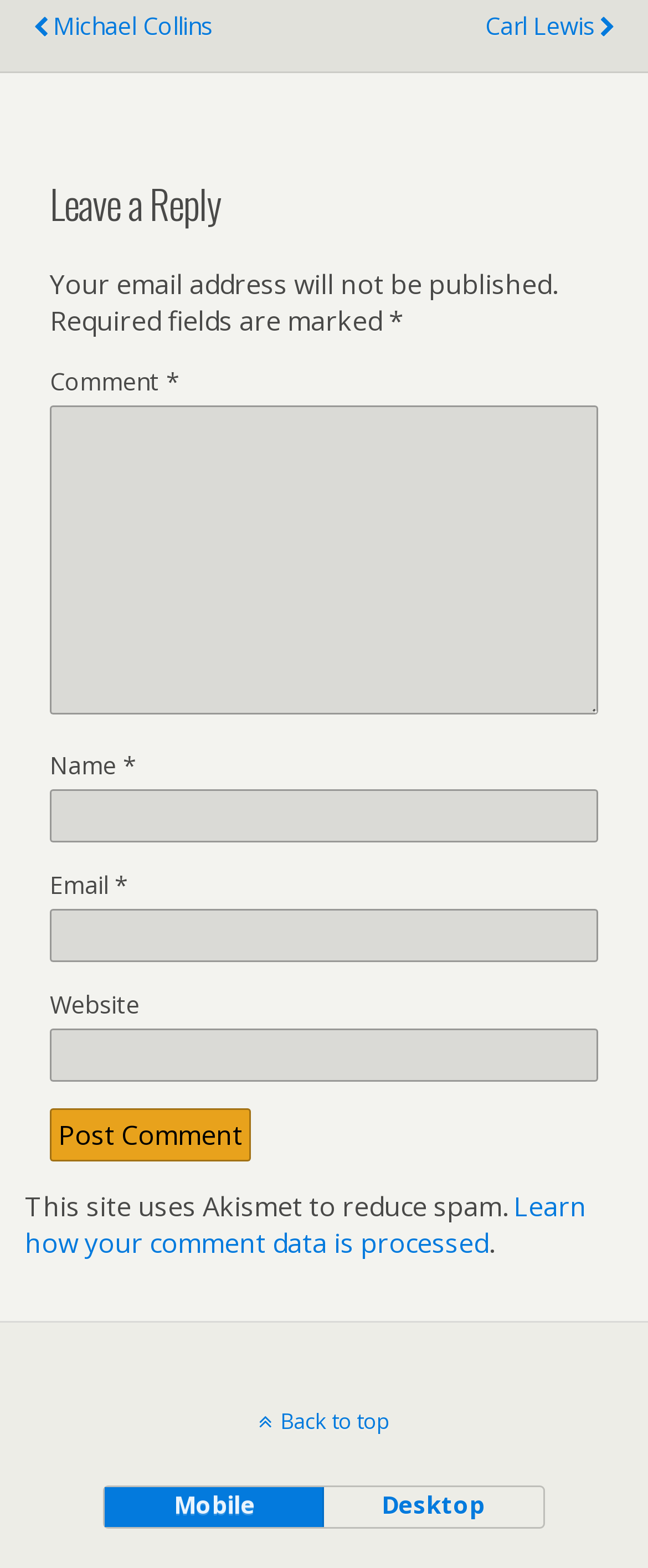Show me the bounding box coordinates of the clickable region to achieve the task as per the instruction: "Enter your name".

[0.077, 0.503, 0.923, 0.537]